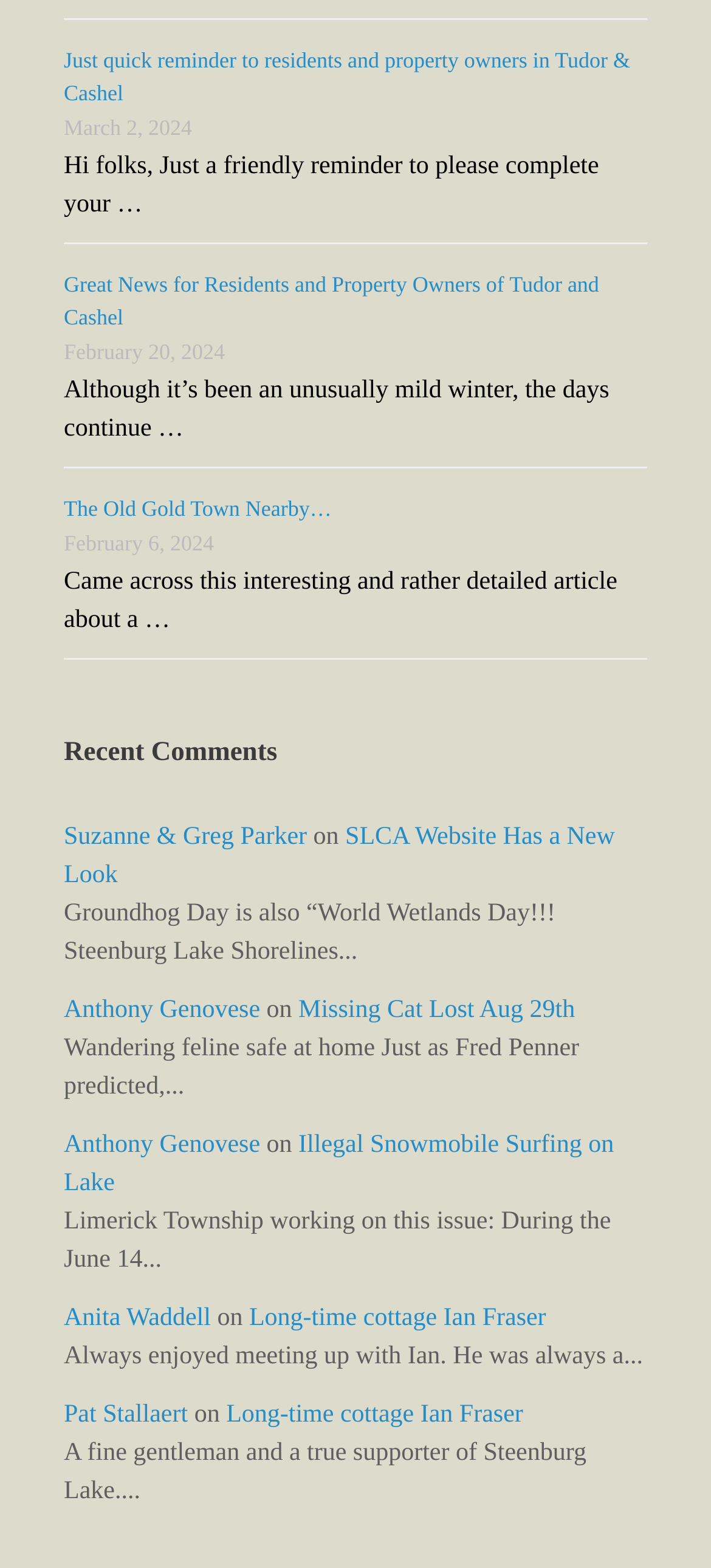What is the date of the latest article?
Use the screenshot to answer the question with a single word or phrase.

March 2, 2024